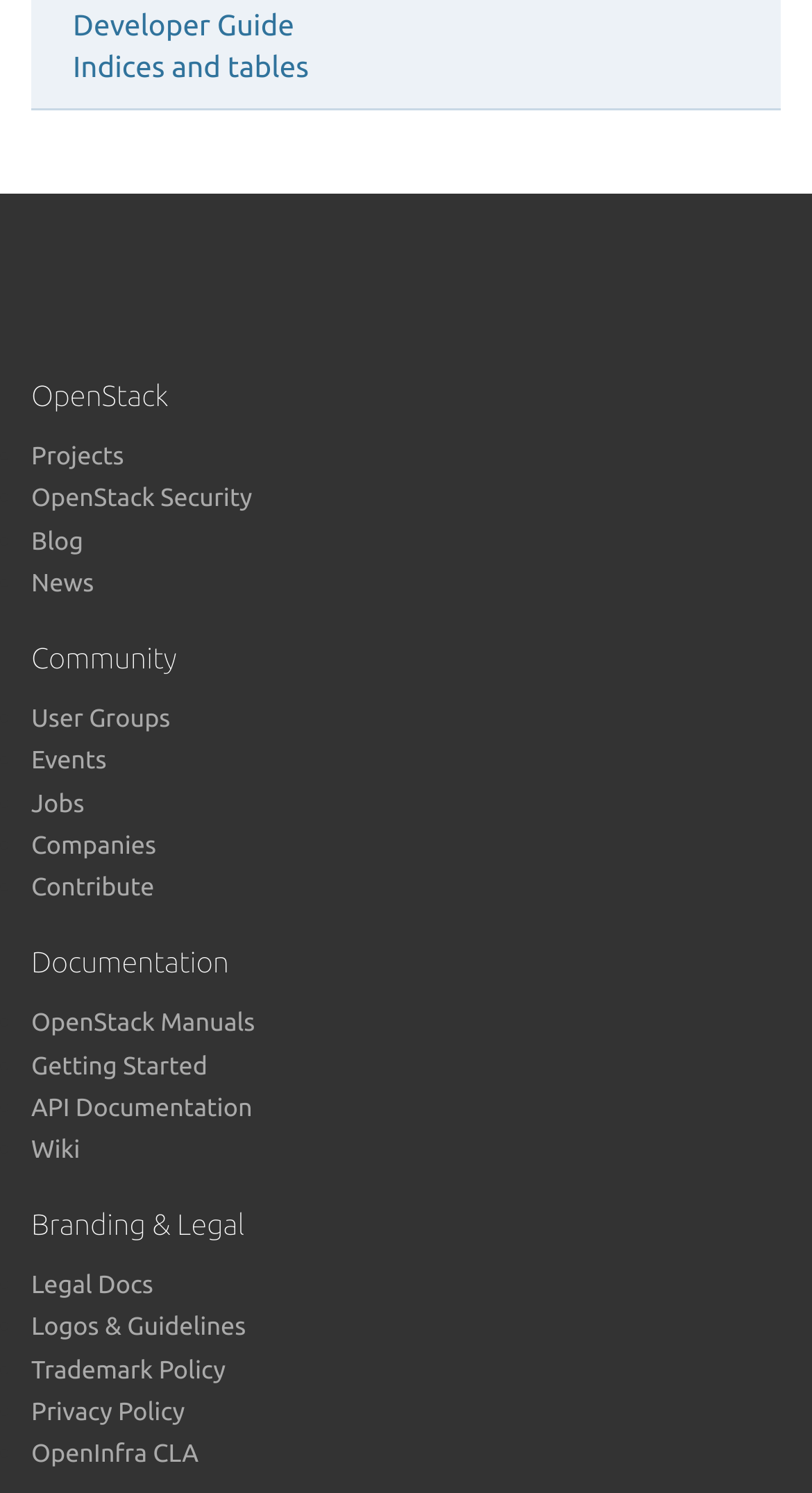Using the description "OpenStack Manuals", locate and provide the bounding box of the UI element.

[0.038, 0.677, 0.314, 0.695]